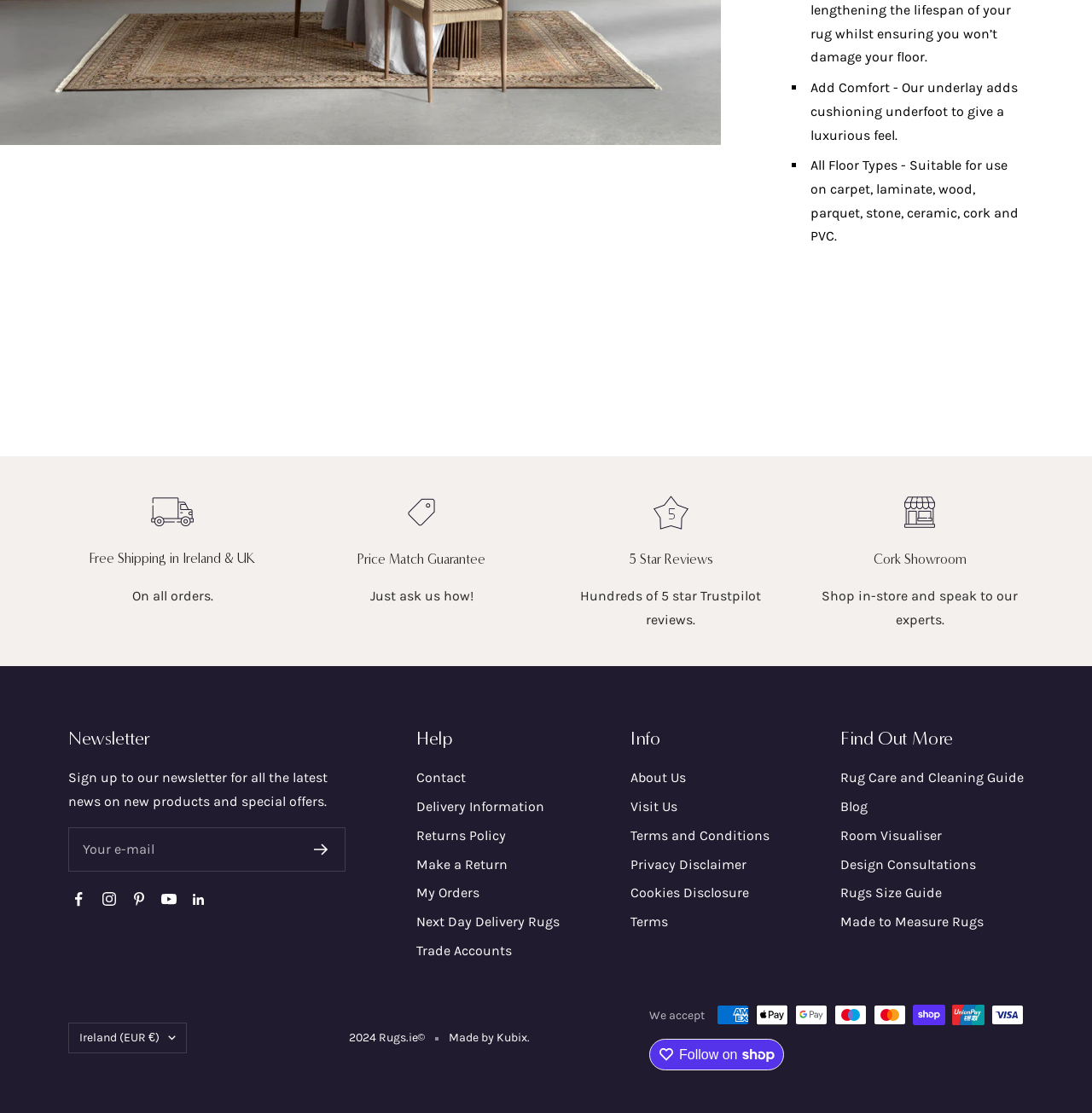What is the guarantee offered by the website?
Using the image as a reference, answer the question in detail.

The text 'Price Match Guarantee' and 'Just ask us how!' suggests that the website offers a price match guarantee, ensuring customers get the best price.